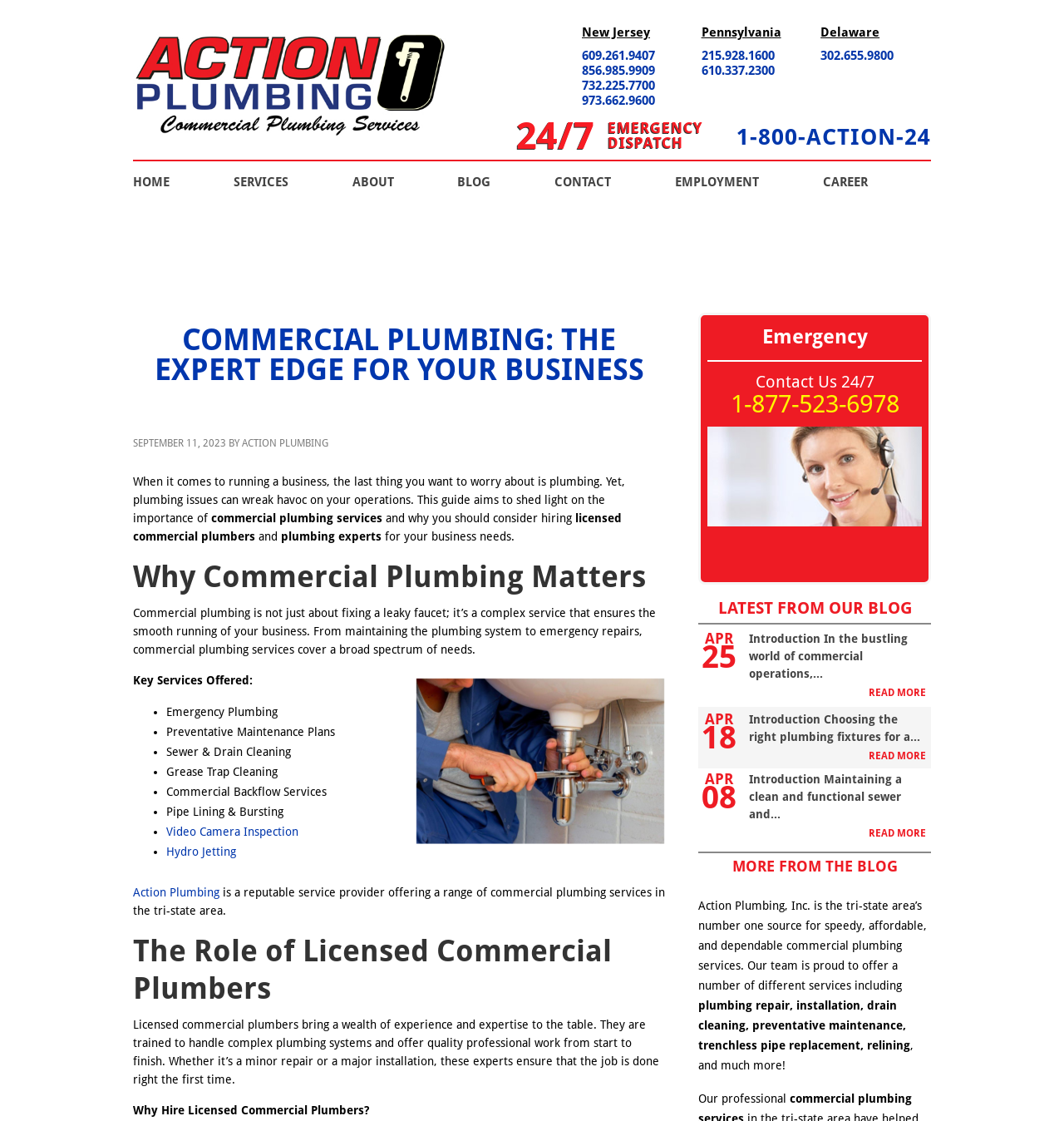Please specify the bounding box coordinates of the clickable section necessary to execute the following command: "Contact Action Plumbing".

[0.125, 0.79, 0.206, 0.802]